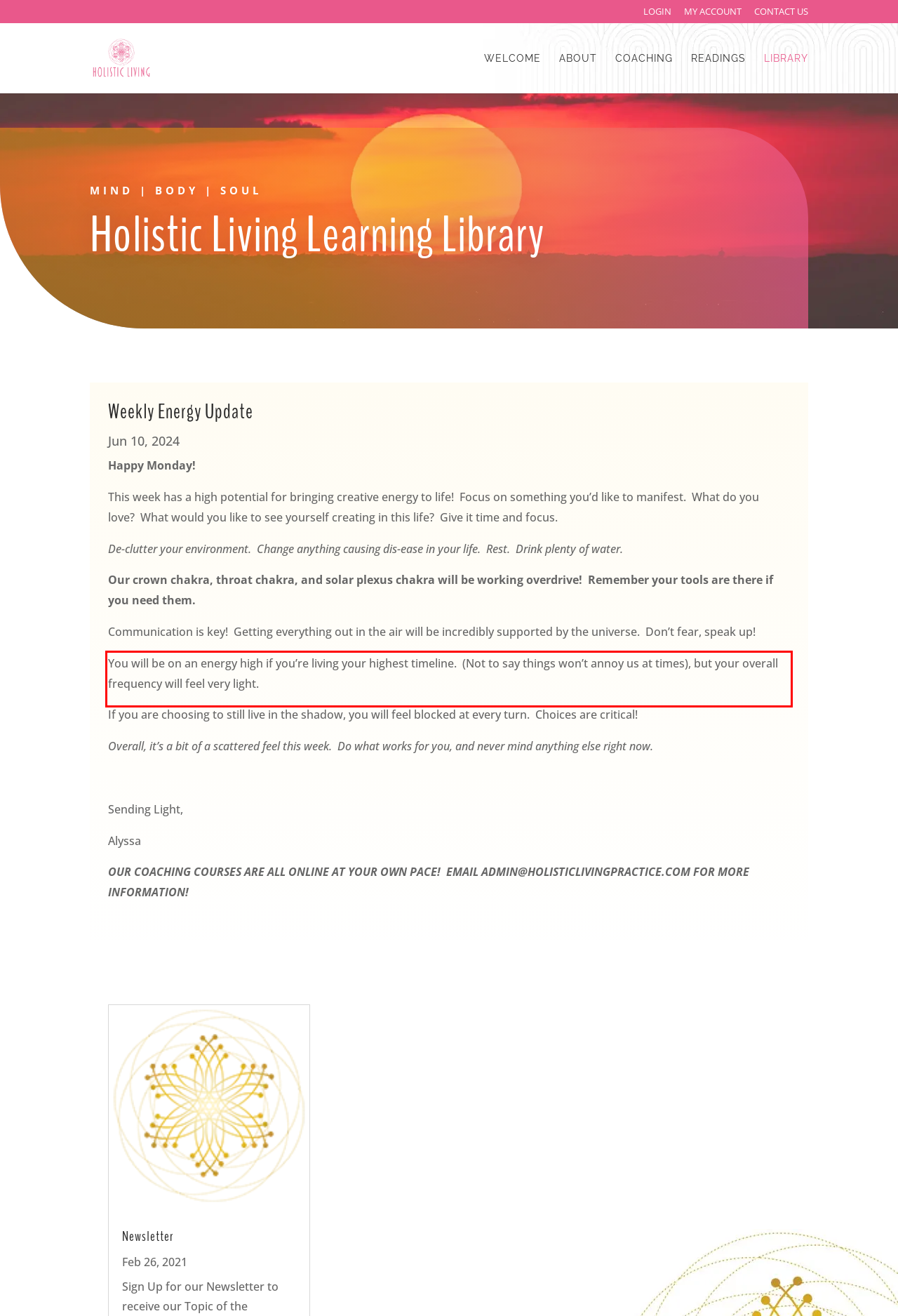Using the provided screenshot of a webpage, recognize the text inside the red rectangle bounding box by performing OCR.

You will be on an energy high if you’re living your highest timeline. (Not to say things won’t annoy us at times), but your overall frequency will feel very light.